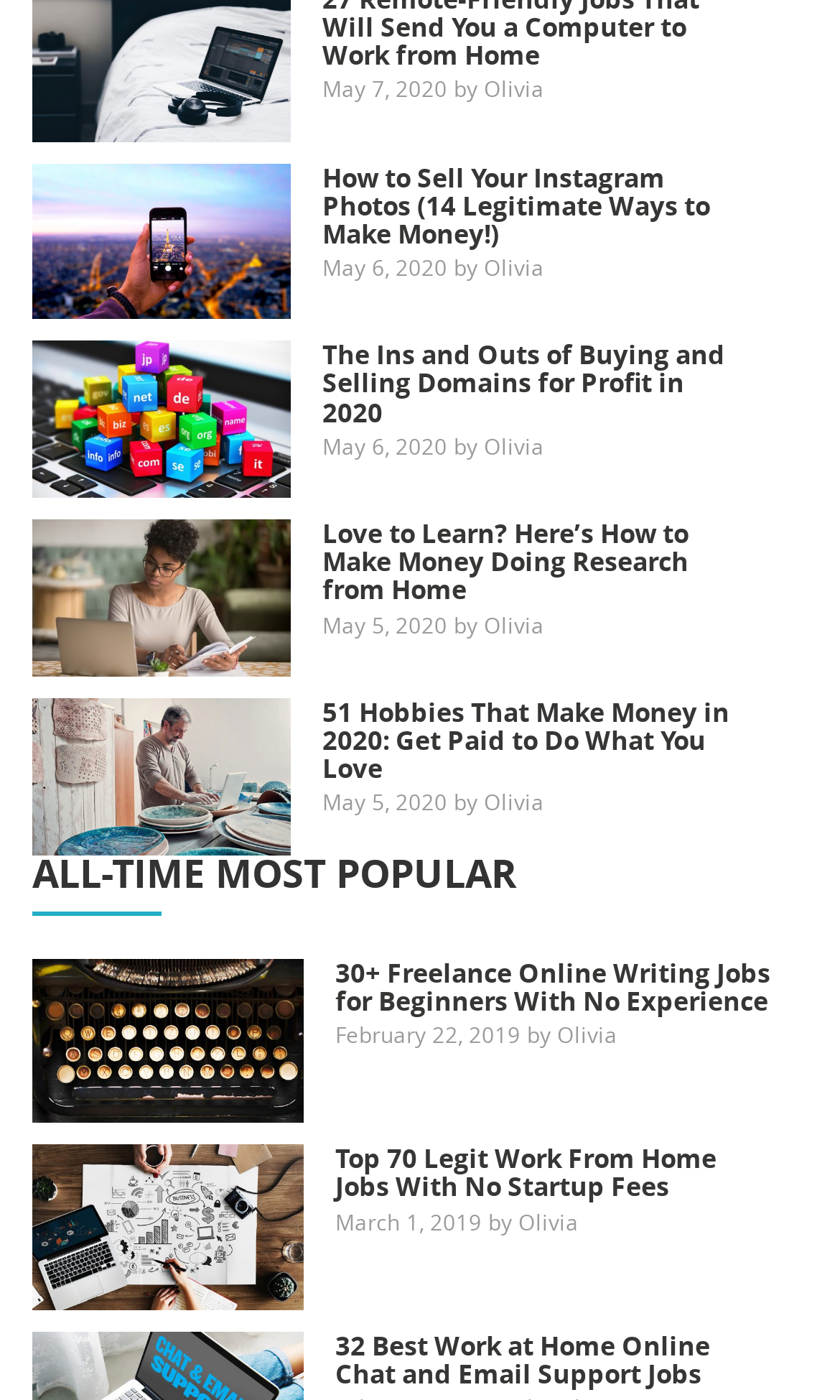Please give the bounding box coordinates of the area that should be clicked to fulfill the following instruction: "View all articles". The coordinates should be in the format of four float numbers from 0 to 1, i.e., [left, top, right, bottom].

[0.038, 0.116, 0.936, 0.228]